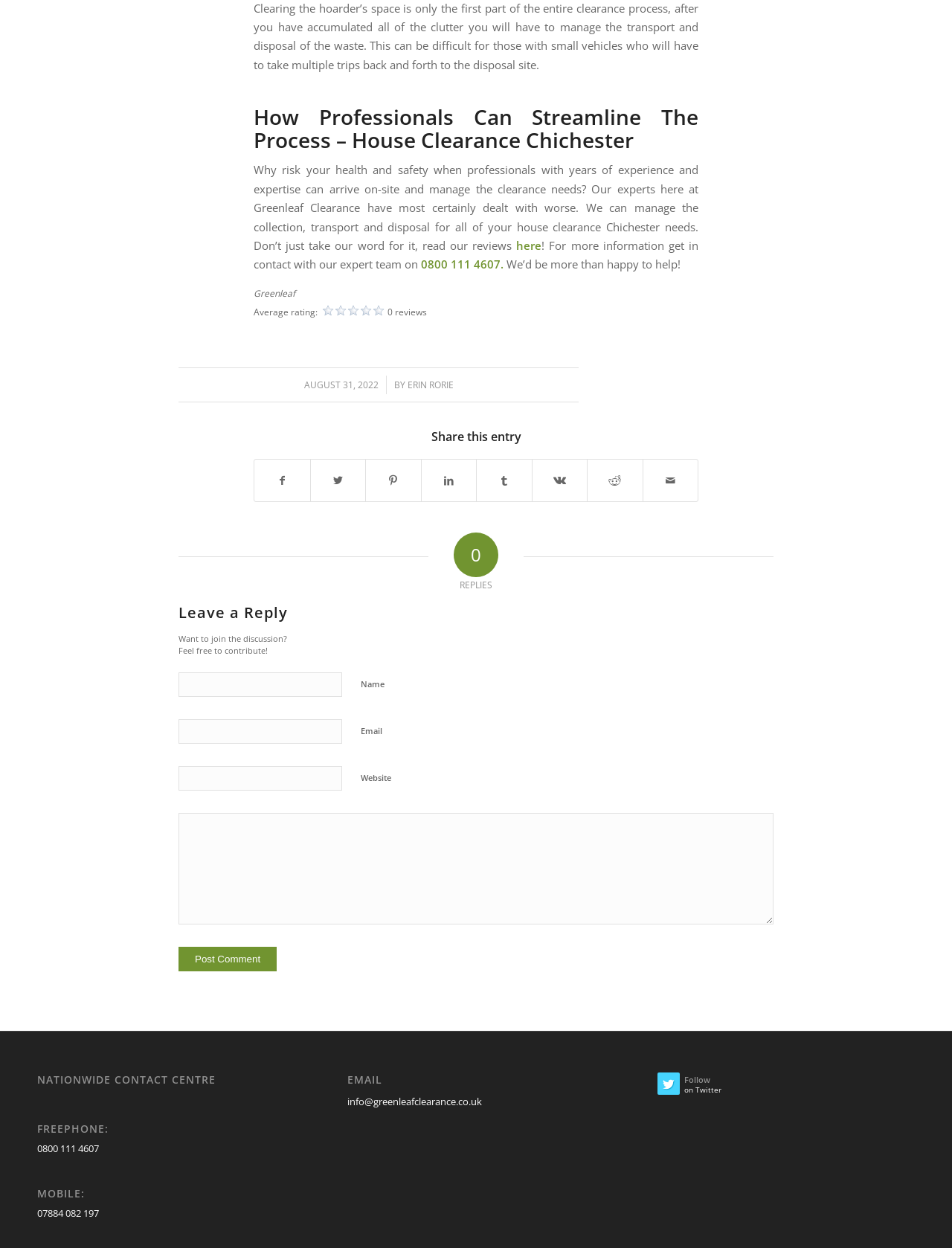Find the bounding box coordinates for the element that must be clicked to complete the instruction: "Share this entry on Facebook". The coordinates should be four float numbers between 0 and 1, indicated as [left, top, right, bottom].

[0.267, 0.368, 0.325, 0.402]